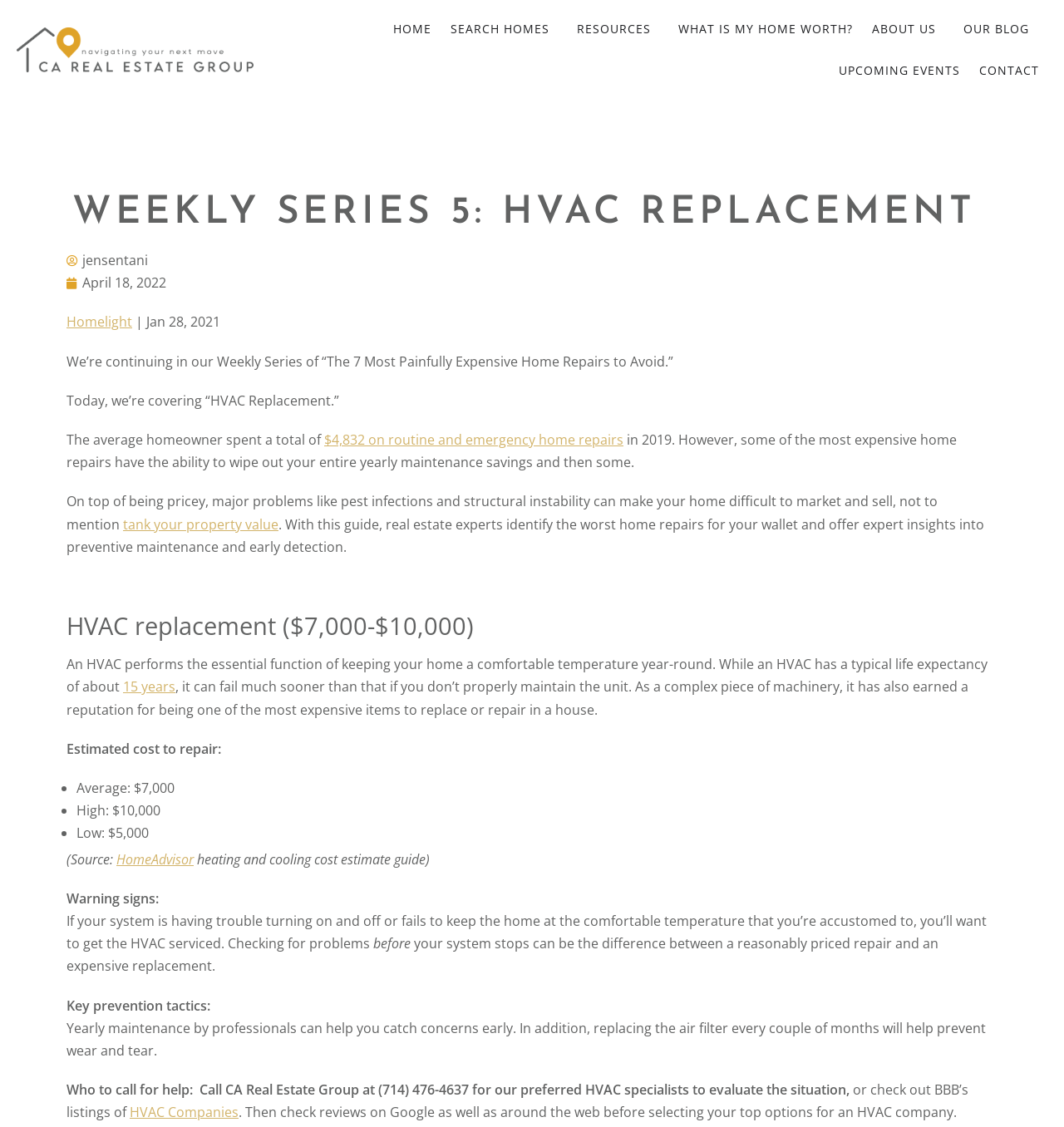Detail the webpage's structure and highlights in your description.

This webpage is about the fifth installment of a weekly series discussing the most expensive home repairs to avoid, specifically focusing on HVAC replacement. At the top of the page, there is a navigation menu with nine links, including "HOME", "SEARCH HOMES", "RESOURCES", and "CONTACT". 

Below the navigation menu, there is a heading that reads "WEEKLY SERIES 5: HVAC REPLACEMENT". The author's name, "jensentani", and the date "April 18, 2022" are displayed next to each other. 

The main content of the page starts with a brief introduction to the series, followed by a paragraph explaining the importance of avoiding expensive home repairs. The average cost of routine and emergency home repairs in 2019 is mentioned, along with the potential consequences of major problems like pest infections and structural instability.

The page then delves into the topic of HVAC replacement, which is estimated to cost between $7,000 and $10,000. The text explains that an HVAC system has a typical lifespan of 15 years but can fail sooner if not properly maintained. A list of estimated repair costs is provided, ranging from $5,000 to $10,000.

The page also discusses warning signs that may indicate the need for HVAC servicing, such as trouble turning on and off or failing to maintain a comfortable temperature. It emphasizes the importance of catching problems early to avoid expensive replacements. 

Additionally, the page offers key prevention tactics, including yearly maintenance by professionals and replacing air filters every couple of months. It concludes by providing contact information for the CA Real Estate Group and suggesting ways to find reliable HVAC specialists.